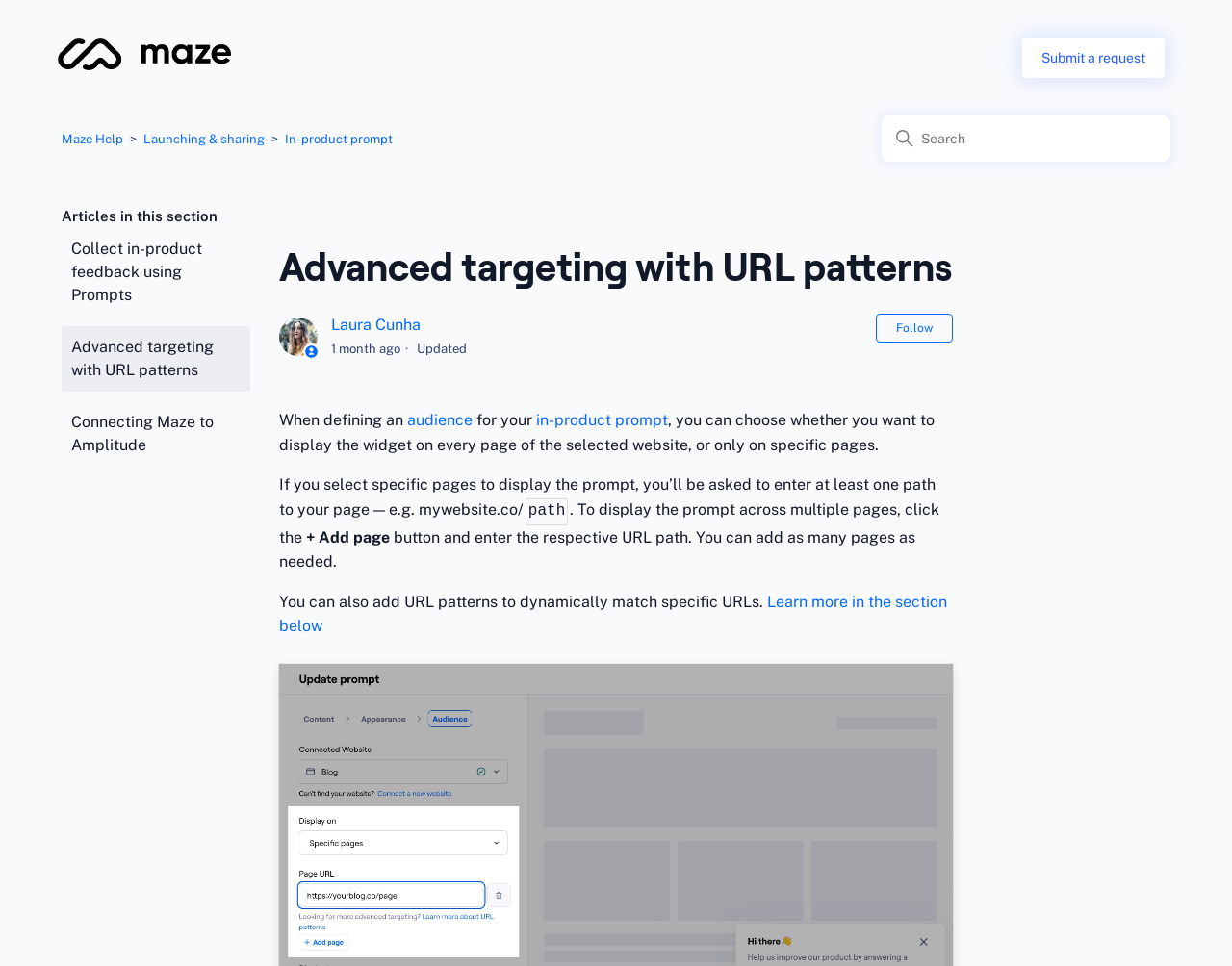Offer an extensive depiction of the webpage and its key elements.

The webpage is a help center article titled "Advanced targeting with URL patterns" from Maze Help. At the top left, there is a link to the Maze Help home page, accompanied by a small image. On the top right, there is a link to submit a request. 

Below the top section, there is a navigation menu with three list items: "Maze Help", "Launching & sharing", and "In-product prompt". Each list item contains a link with the same text. 

To the right of the navigation menu, there is a small image and a search bar. The search bar has a search box and a link to "Collect in-product feedback using Prompts". Below the search bar, there are three links to related articles: "Advanced targeting with URL patterns", "Connecting Maze to Amplitude", and another one.

The main content of the article starts with a header "Advanced targeting with URL patterns". Below the header, there is an image, a link to the author "Laura Cunha", and a timestamp "1 month ago". There is also a button to follow the article and a text indicating that it is not yet followed by anyone.

The article content is divided into paragraphs. The first paragraph starts with the text "When defining an audience for your in-product prompt, you can choose whether you want to display the widget on every page of the selected website, or only on specific pages." The text is interspersed with links to related terms, such as "audience" and "in-product prompt". 

The article continues to explain how to display the prompt on specific pages, including entering URL paths and adding multiple pages. There is also a code snippet and a link to learn more about URL patterns.